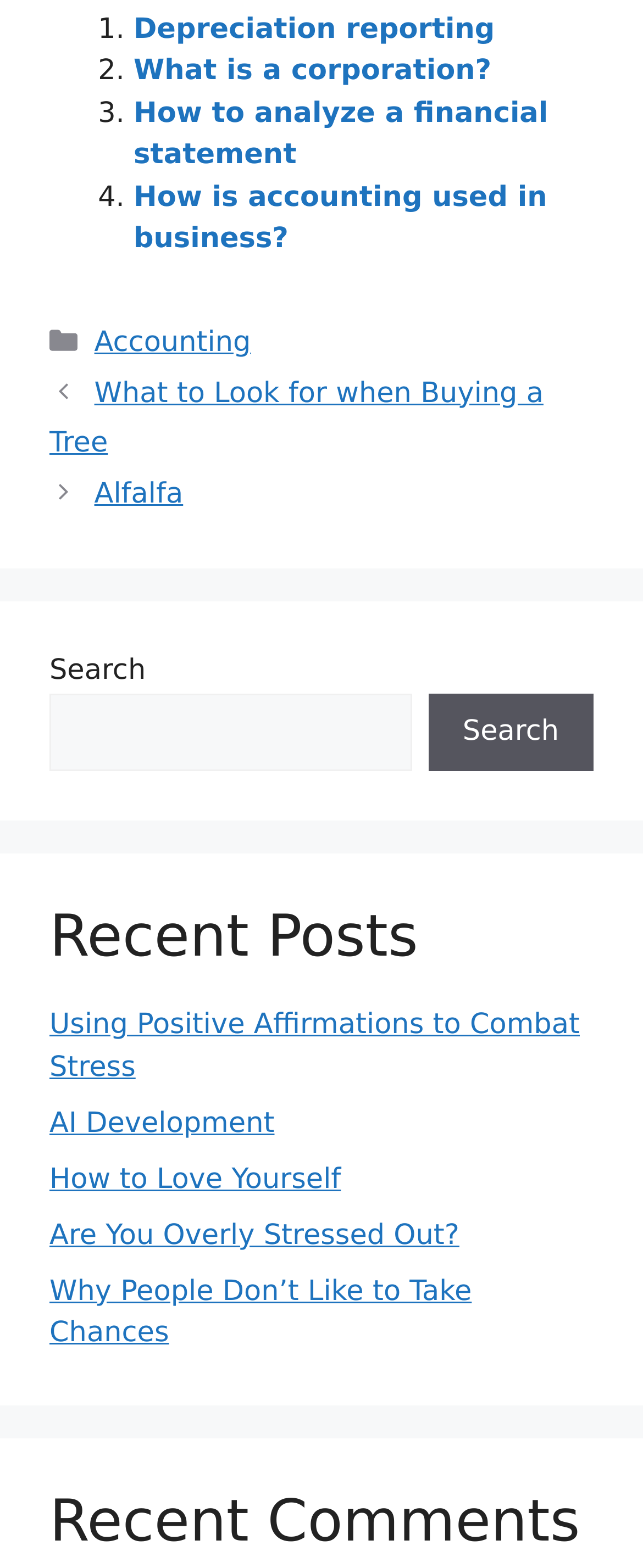For the given element description Are You Overly Stressed Out?, determine the bounding box coordinates of the UI element. The coordinates should follow the format (top-left x, top-left y, bottom-right x, bottom-right y) and be within the range of 0 to 1.

[0.077, 0.777, 0.714, 0.798]